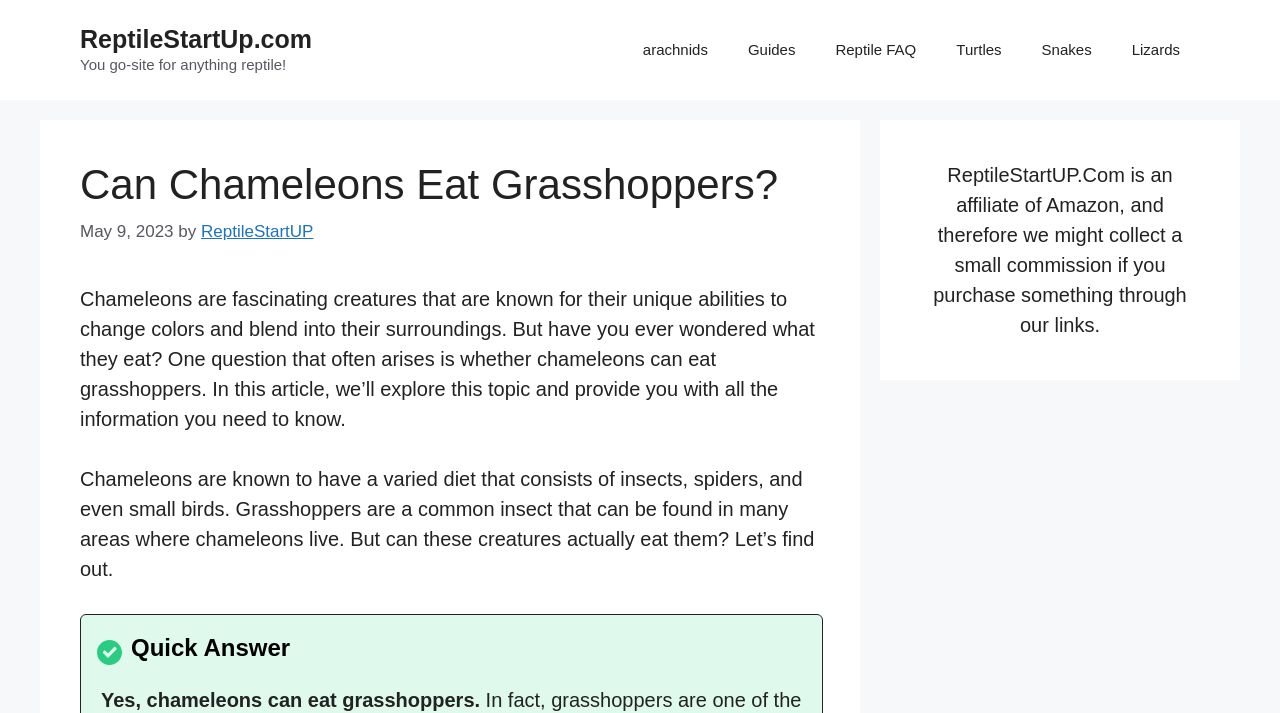Locate the bounding box coordinates of the area where you should click to accomplish the instruction: "Click the 'Contact' link".

None